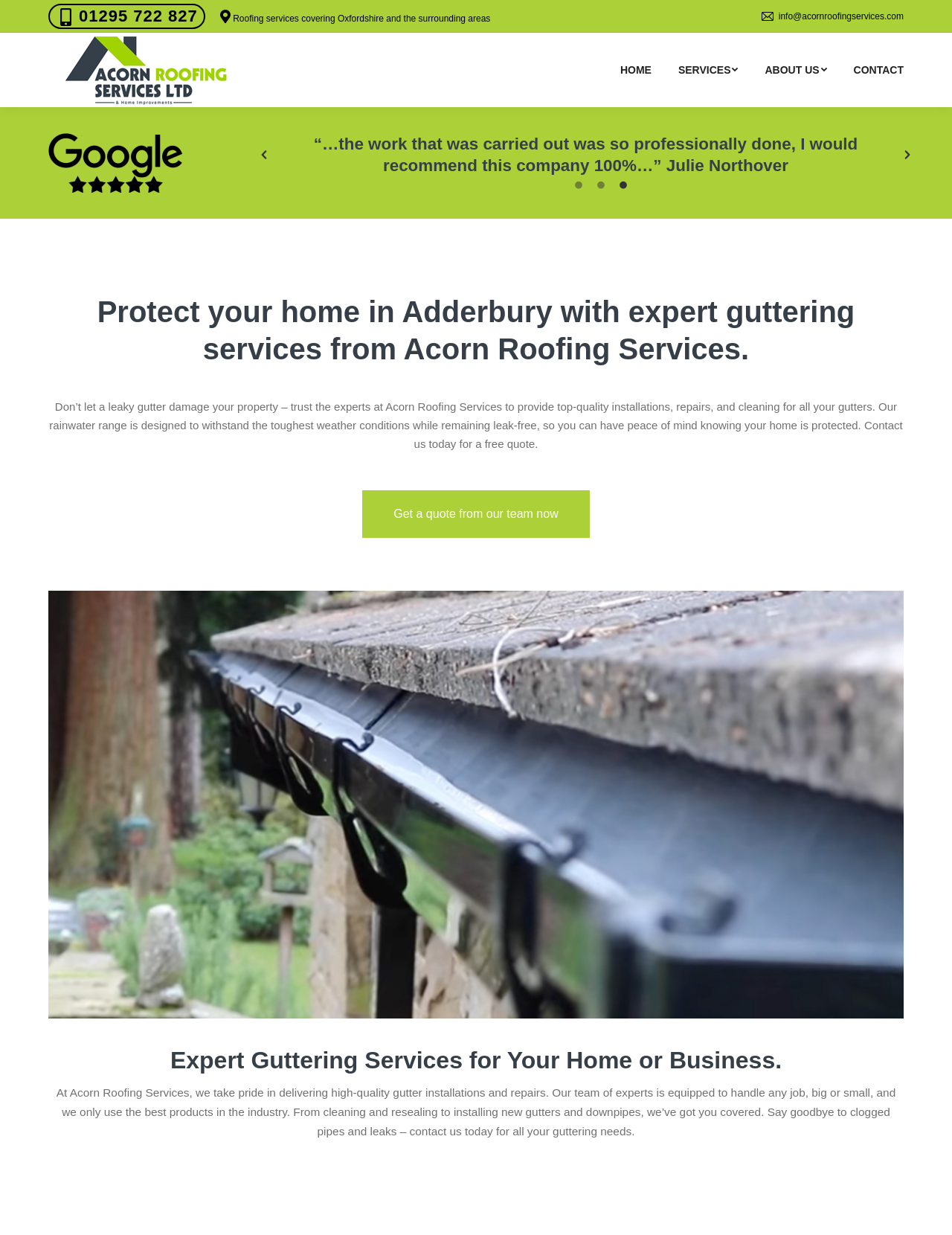Answer this question using a single word or a brief phrase:
What is the phone number to contact Acorn Roofing Services?

01295 722 827